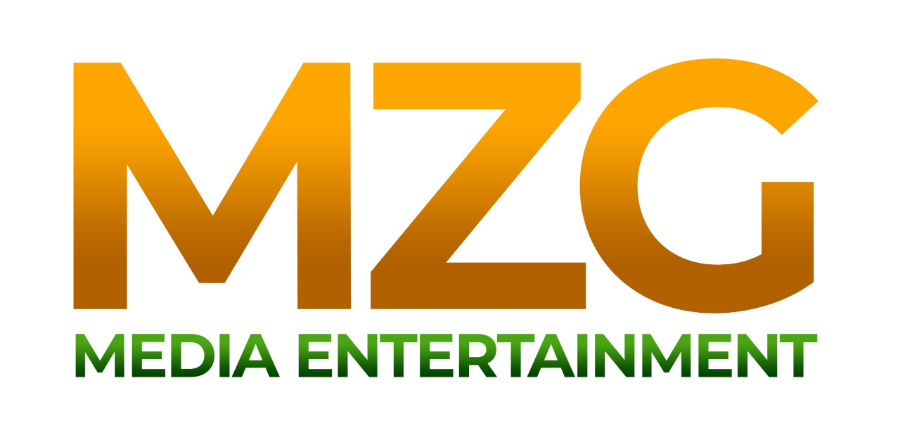From the details in the image, provide a thorough response to the question: What is the age of Yonkers drill rapper Notti Osama?

According to the caption, the article on the website details the tragic story of the 14-year-old Yonkers drill rapper, Notti Osama, whose untimely demise in a violent incident is highlighted.